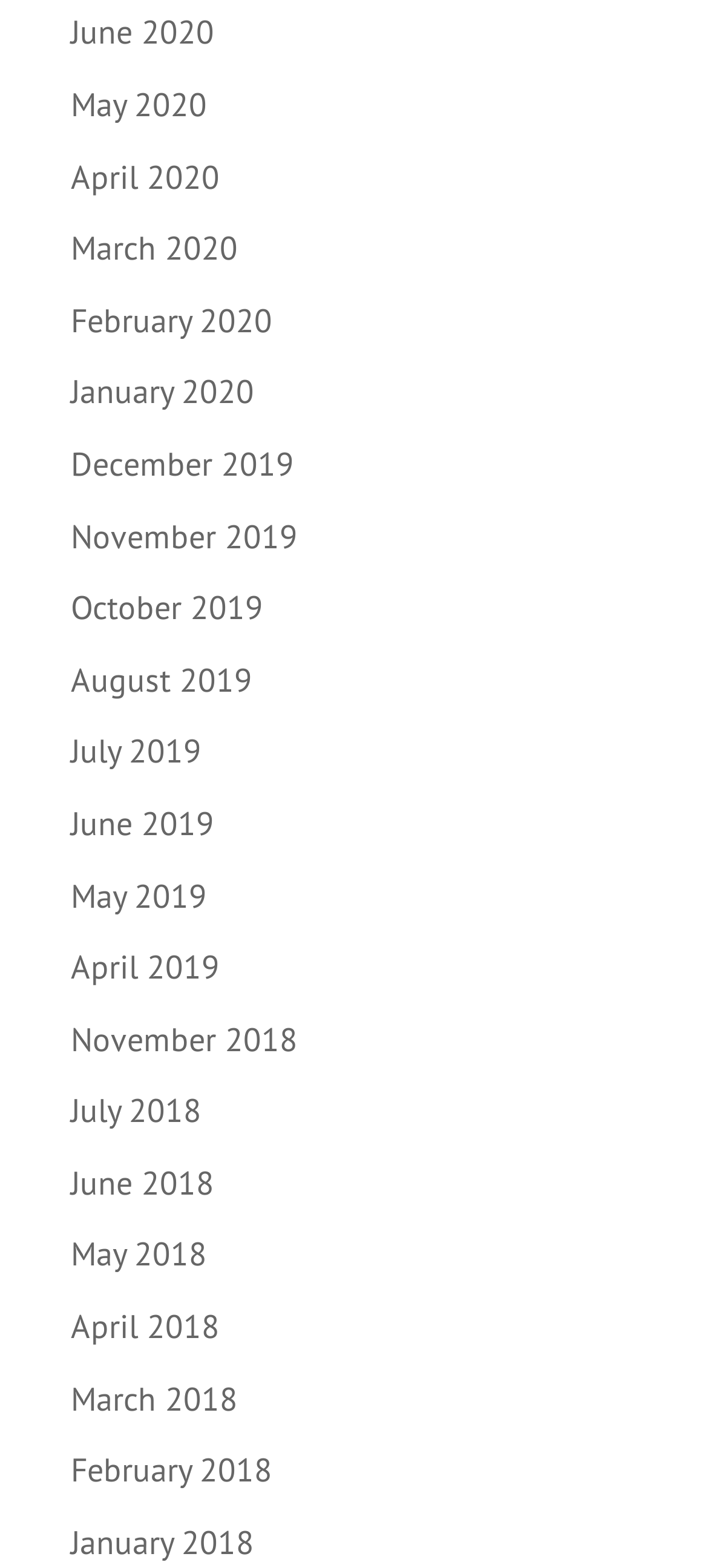What is the earliest month listed?
Use the screenshot to answer the question with a single word or phrase.

November 2018